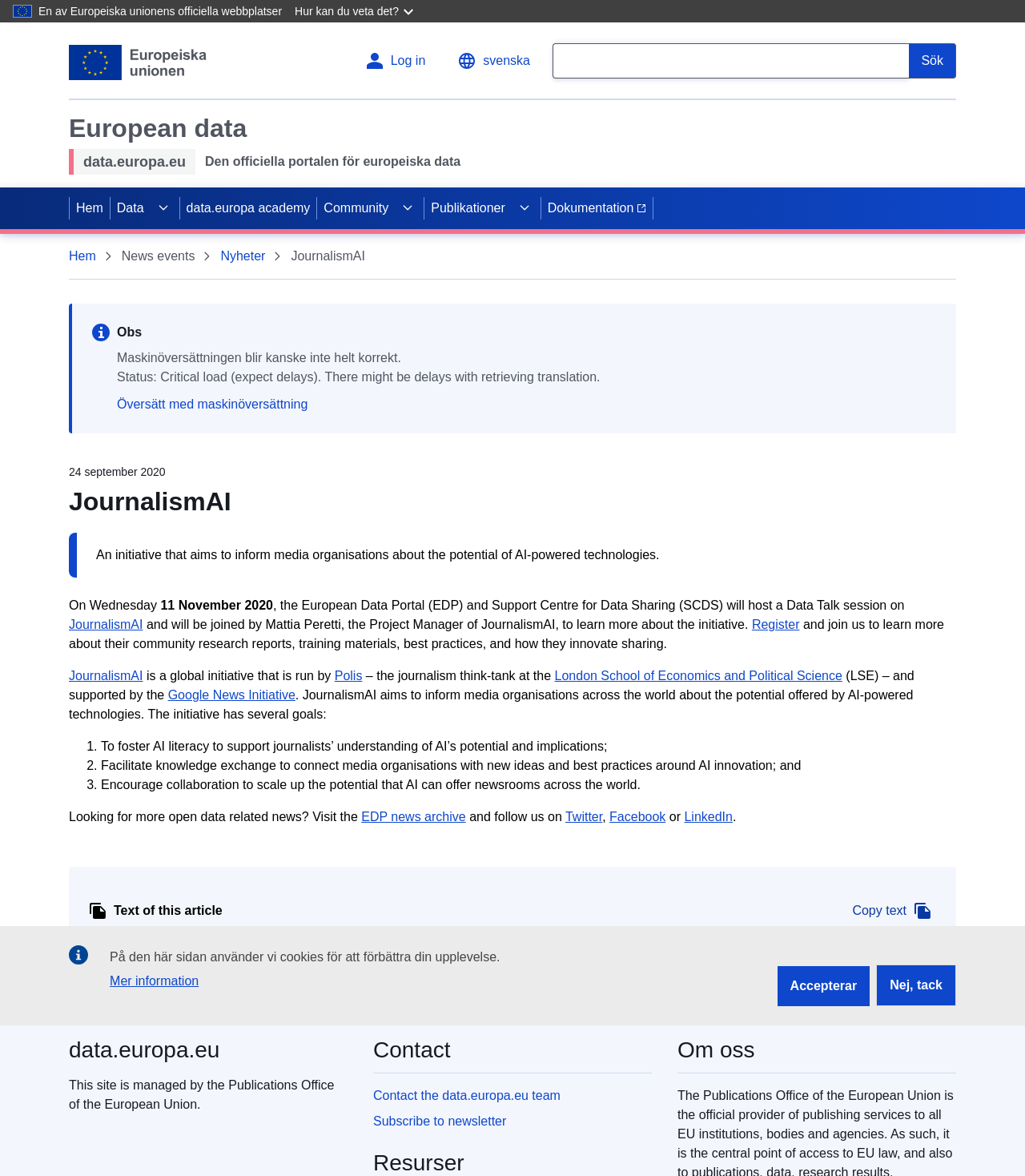Offer a meticulous caption that includes all visible features of the webpage.

The webpage is about JournalismAI, an initiative that aims to inform media organizations about the potential of AI-powered technologies. At the top of the page, there is a navigation menu with links to "Hem" (Home), "Data", "data.europa academy", "Community", "Publikationer" (Publications), and "Dokumentation" (Documentation). Below the navigation menu, there is a search bar and a language selection button.

The main content of the page is an article about JournalismAI, which is divided into several sections. The first section announces a Data Talk session on JournalismAI, which will be hosted by the European Data Portal (EDP) and Support Centre for Data Sharing (SCDS) on November 11, 2020. The session will feature Mattia Peretti, the Project Manager of JournalismAI.

The second section provides more information about JournalismAI, which is a global initiative run by Polis, the journalism think-tank at the London School of Economics and Political Science (LSE), and supported by the Google News Initiative. The initiative aims to inform media organizations across the world about the potential offered by AI-powered technologies.

The third section lists the goals of JournalismAI, which include fostering AI literacy, facilitating knowledge exchange, and encouraging collaboration to scale up the potential that AI can offer newsrooms across the world.

At the bottom of the page, there are links to the EDP news archive, as well as social media links to Twitter, Facebook, and LinkedIn. There is also a button to copy the text of the article.

On the right side of the page, there is a sidebar with links to "European data" and "Den officiella portalen för europeiska data" (The official portal for European data). There is also a European Union flag icon and a link to "Log in".